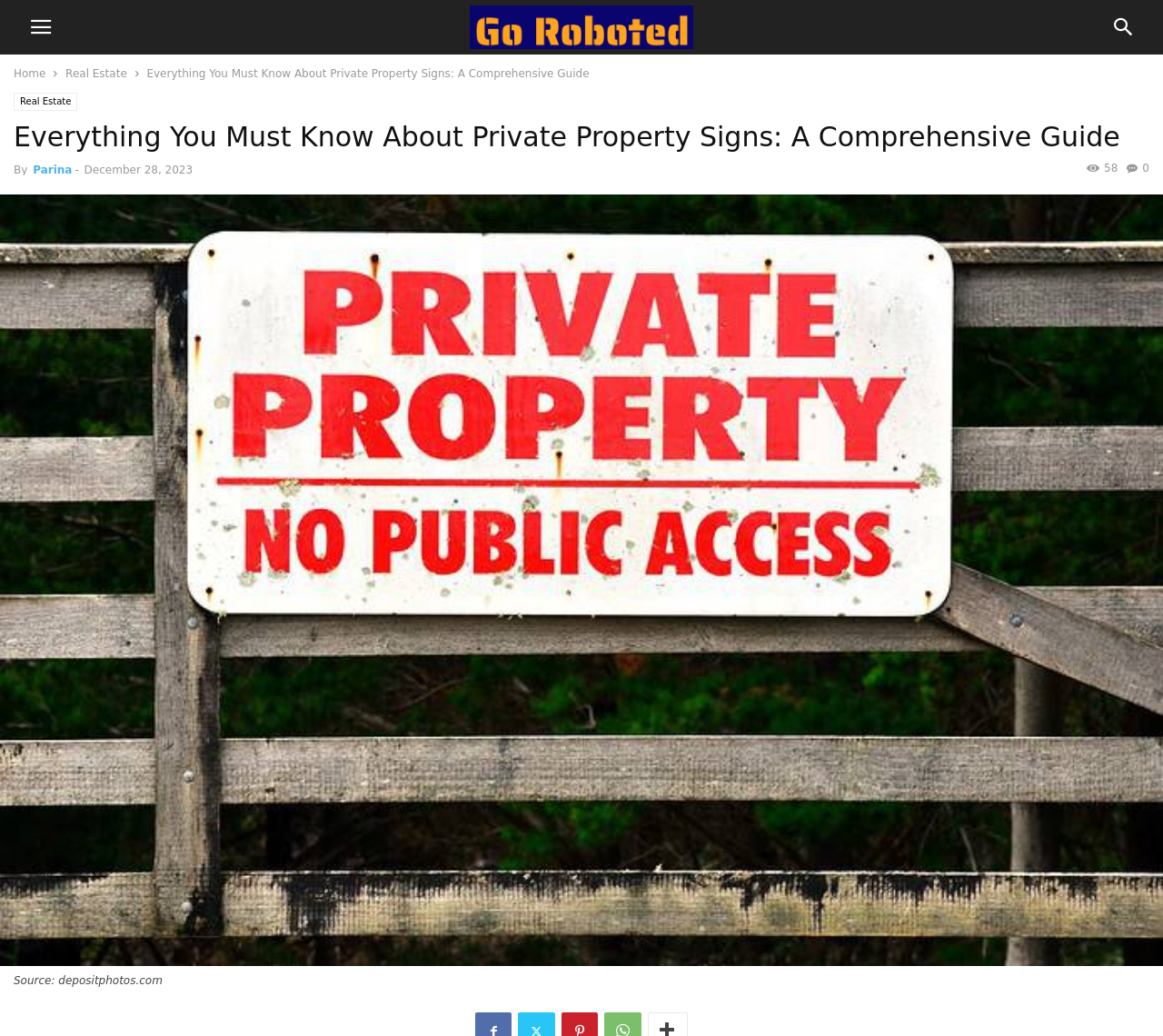Respond with a single word or phrase to the following question:
What is the date of publication of the article?

December 28, 2023